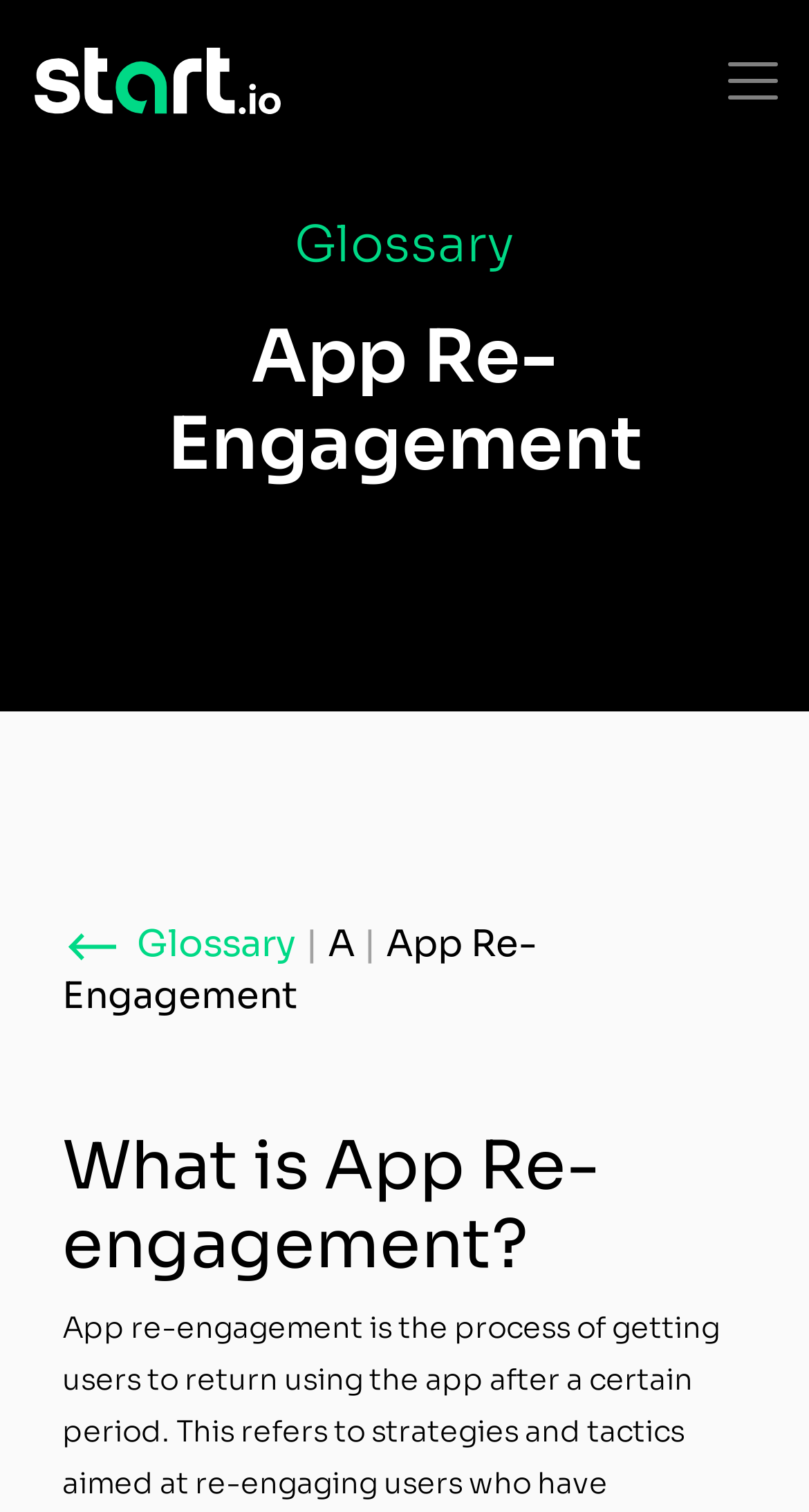Determine the bounding box coordinates in the format (top-left x, top-left y, bottom-right x, bottom-right y). Ensure all values are floating point numbers between 0 and 1. Identify the bounding box of the UI element described by: Glossary

[0.077, 0.609, 0.367, 0.639]